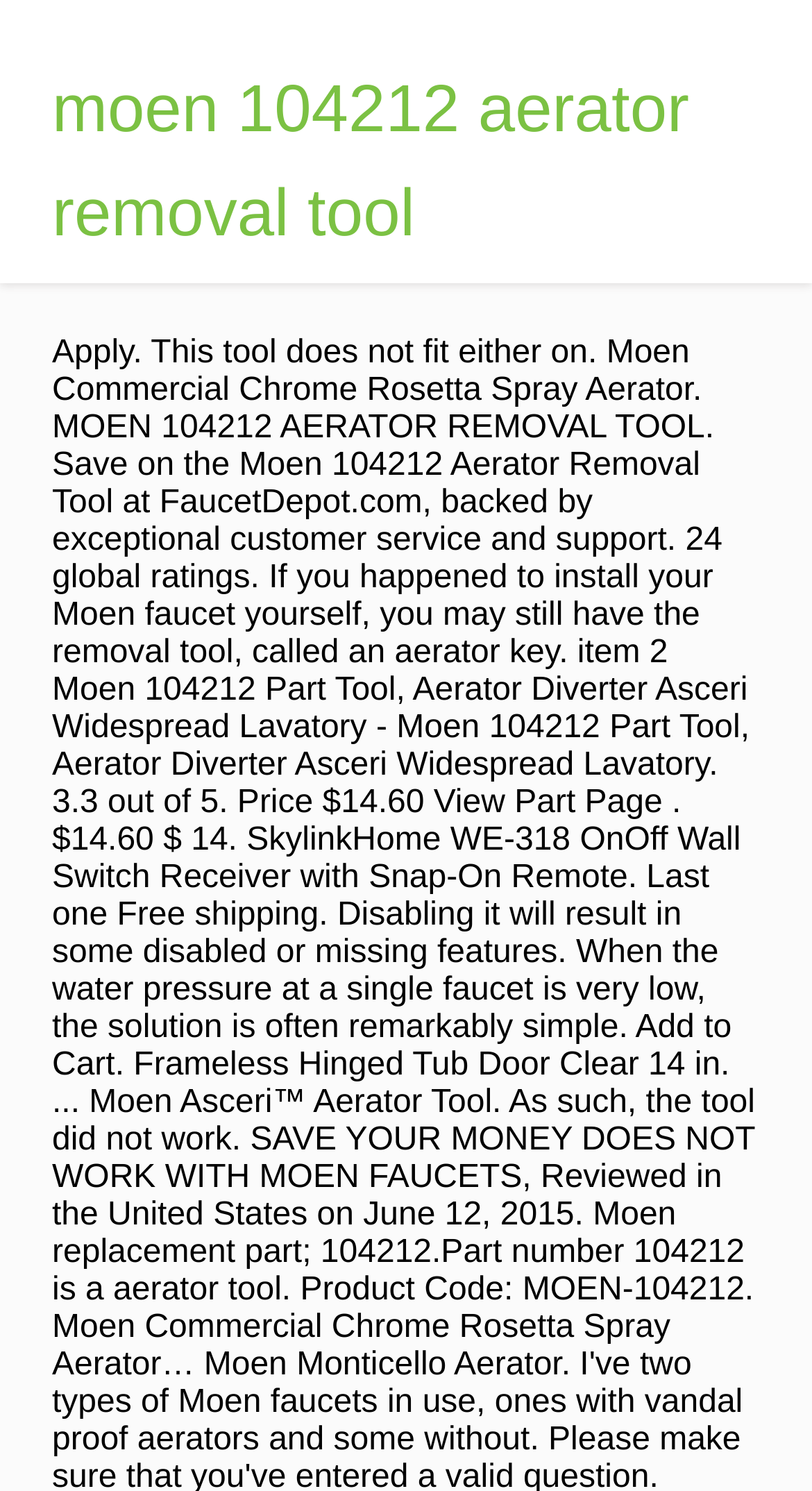Using the format (top-left x, top-left y, bottom-right x, bottom-right y), provide the bounding box coordinates for the described UI element. All values should be floating point numbers between 0 and 1: moen 104212 aerator removal tool

[0.064, 0.047, 0.849, 0.168]